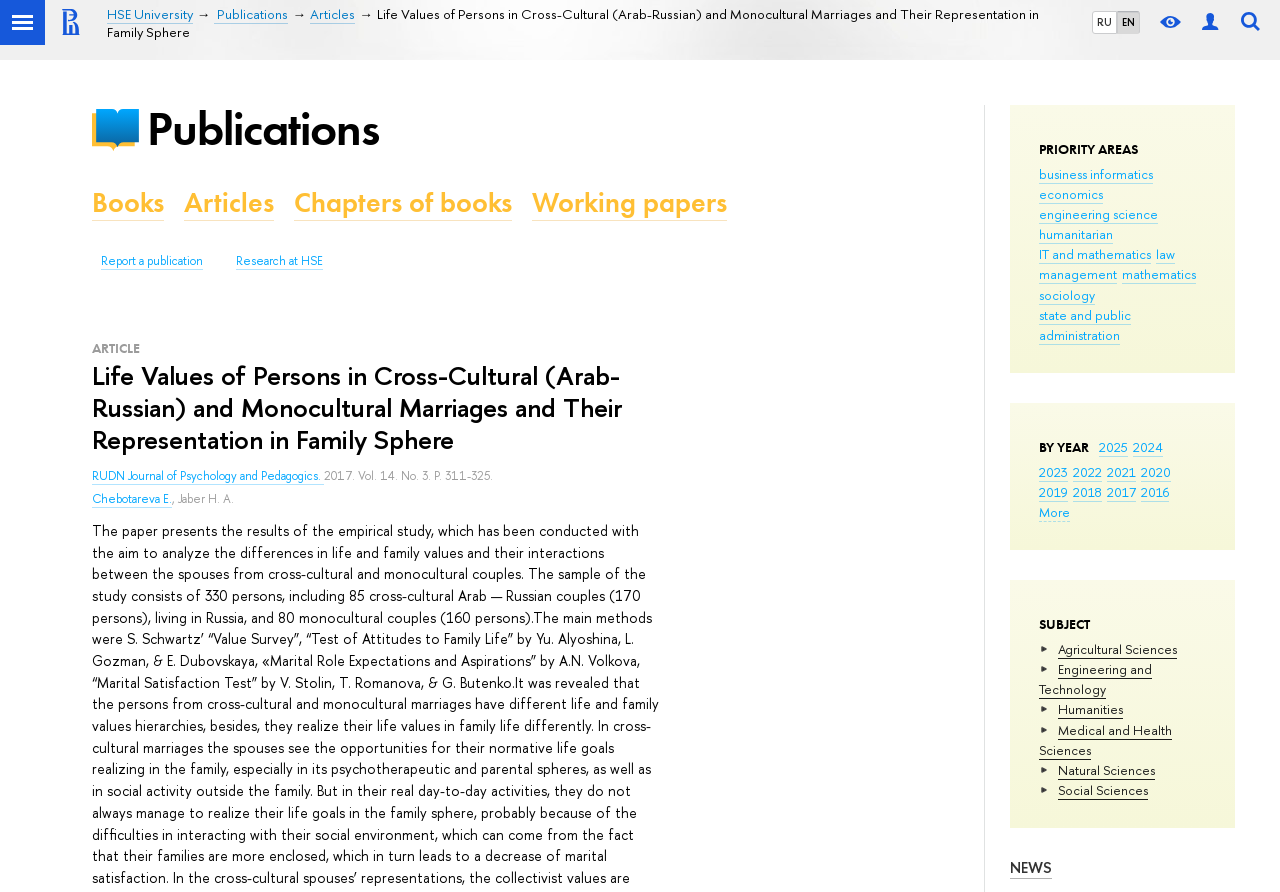Determine the bounding box coordinates of the element's region needed to click to follow the instruction: "Search for publications". Provide these coordinates as four float numbers between 0 and 1, formatted as [left, top, right, bottom].

[0.965, 0.0, 0.988, 0.05]